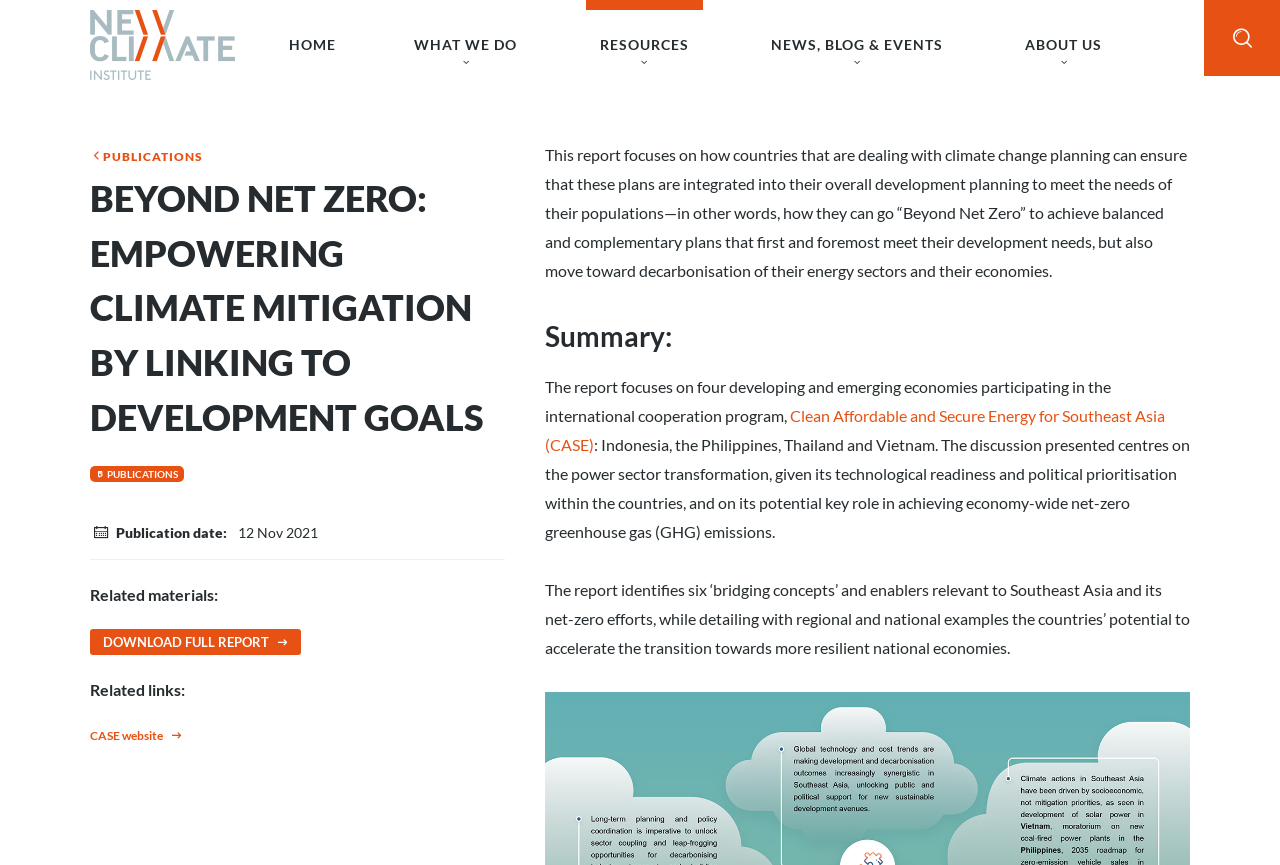What is the name of the institute?
Using the details from the image, give an elaborate explanation to answer the question.

The name of the institute can be found in the top-left corner of the webpage, where it is written as 'NewClimate Institute' in a link element.